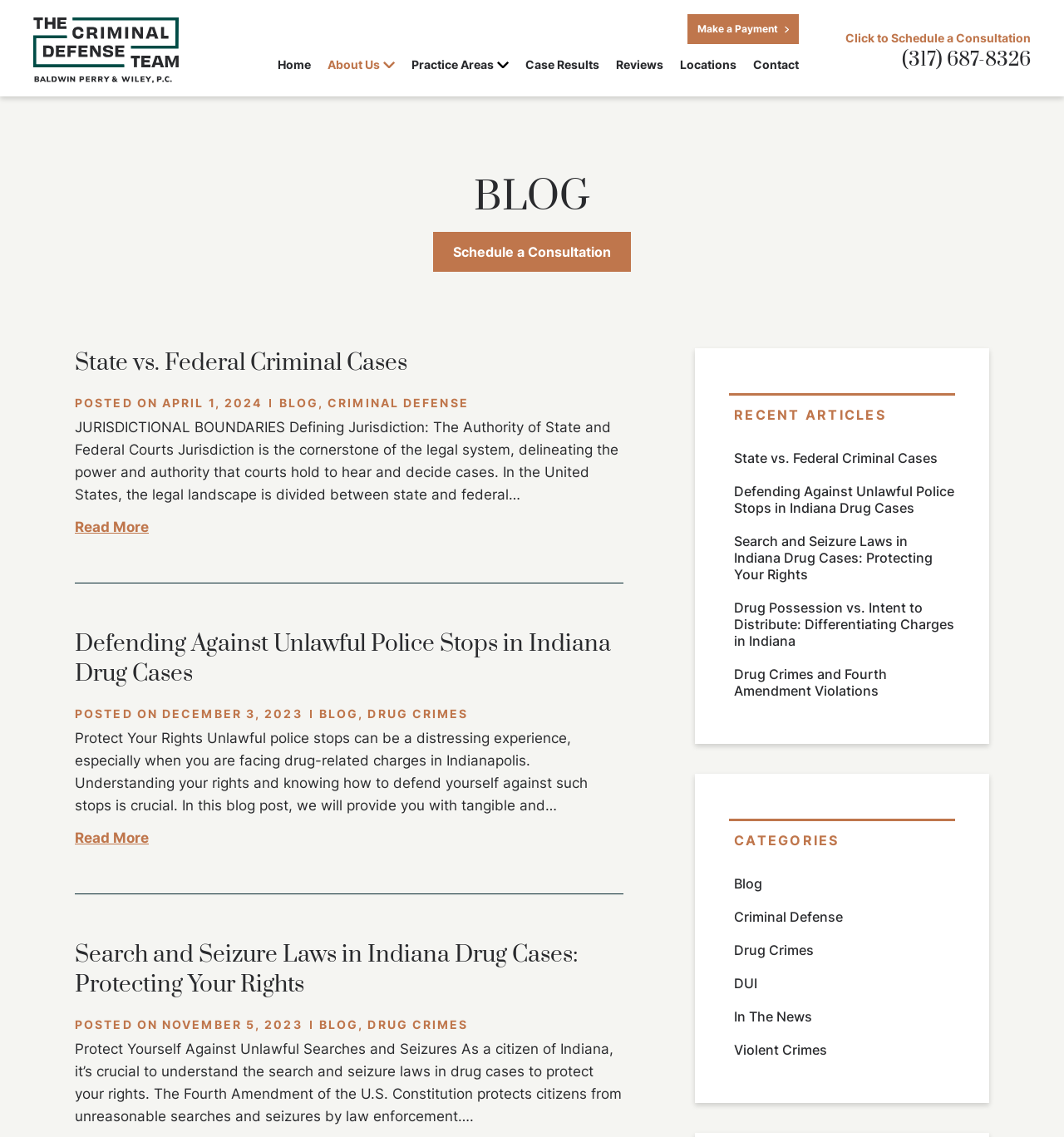Locate the bounding box coordinates of the segment that needs to be clicked to meet this instruction: "Click to Schedule a Consultation".

[0.795, 0.026, 0.969, 0.041]